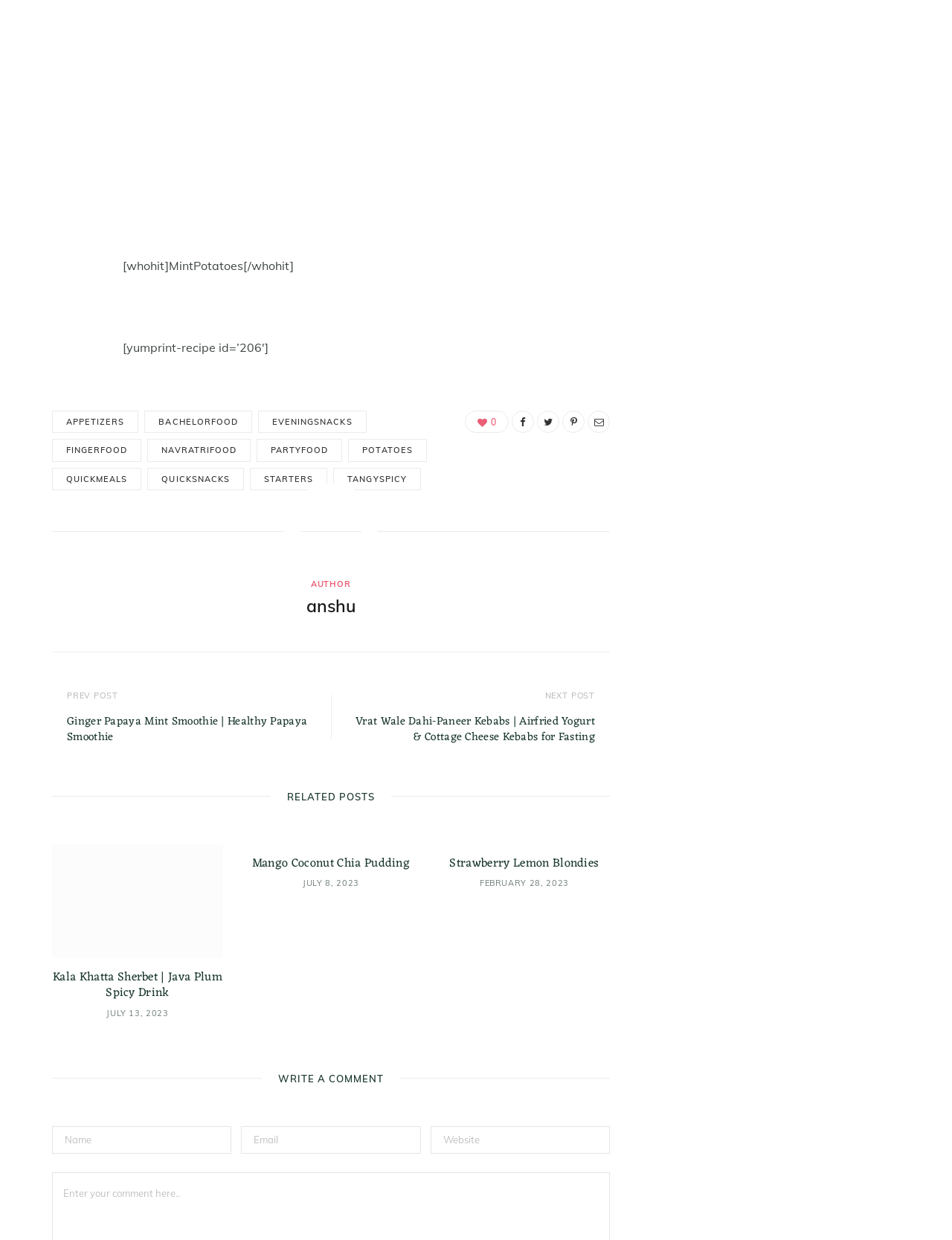Find the bounding box coordinates of the area that needs to be clicked in order to achieve the following instruction: "Enter your name in the comment section". The coordinates should be specified as four float numbers between 0 and 1, i.e., [left, top, right, bottom].

[0.055, 0.908, 0.243, 0.93]